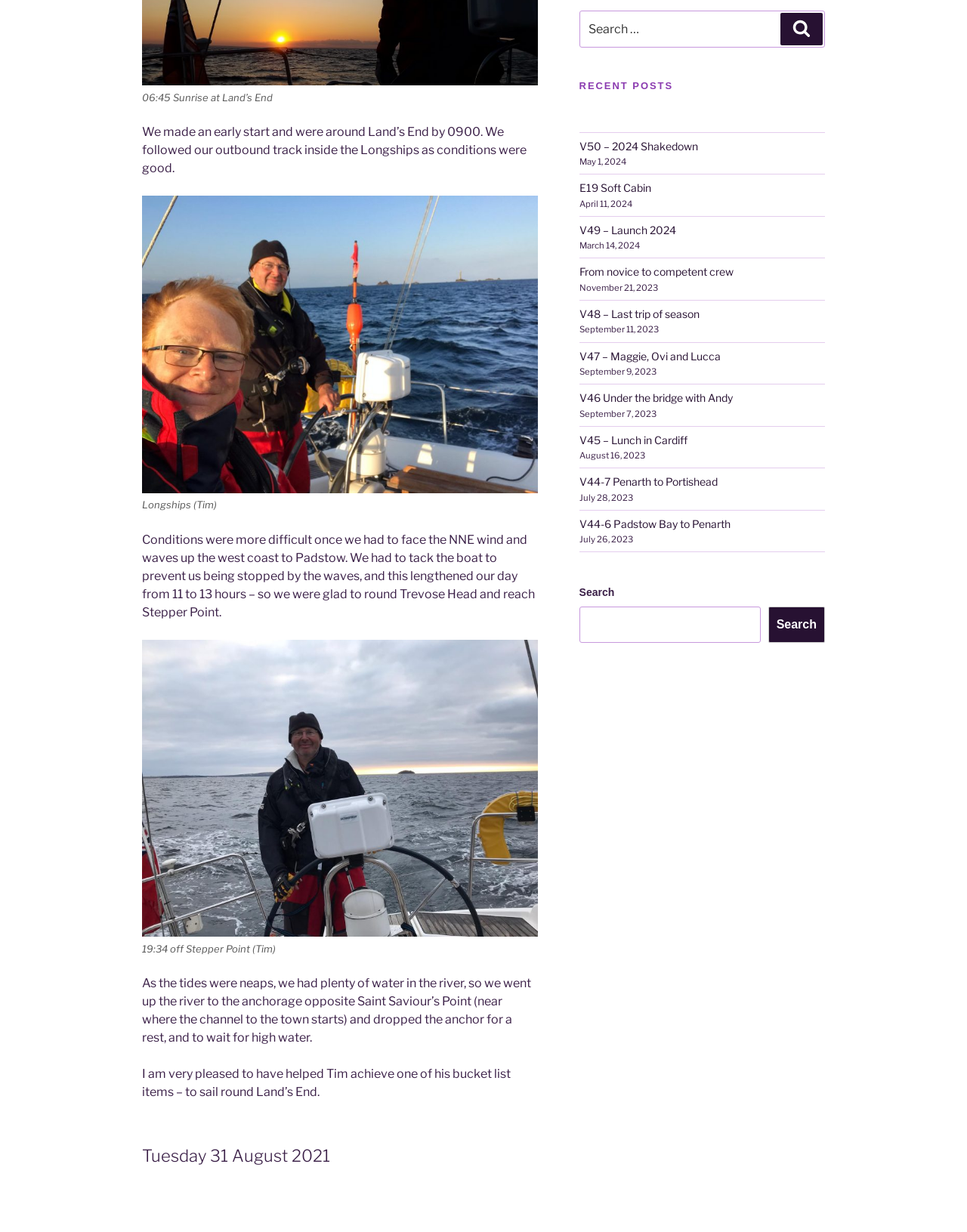Given the element description "V50 – 2024 Shakedown" in the screenshot, predict the bounding box coordinates of that UI element.

[0.599, 0.113, 0.722, 0.124]